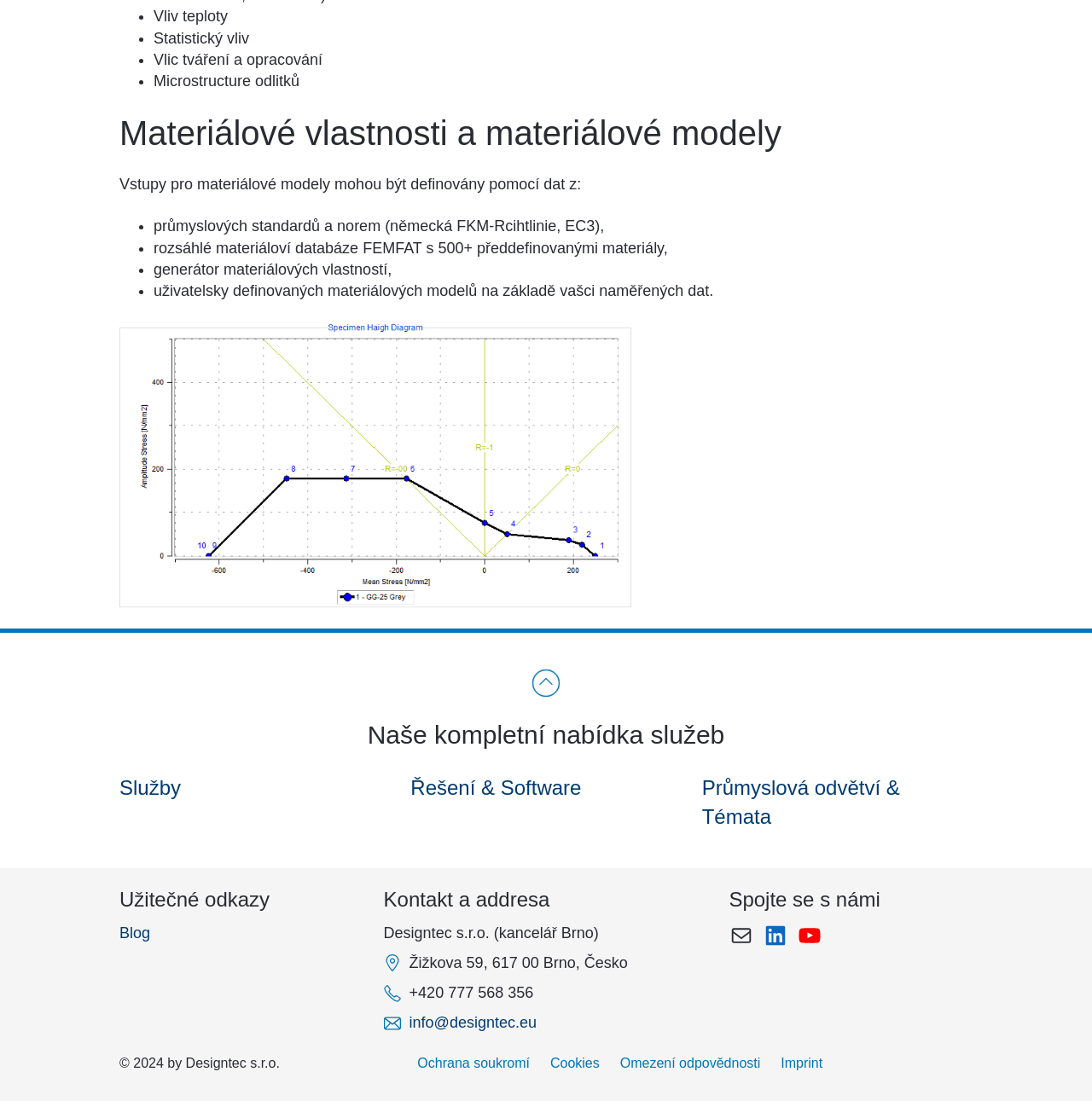Can you look at the image and give a comprehensive answer to the question:
How many social media links are provided?

The webpage provides three social media links: Mail, LinkedIn, and YouTube, which can be found in the 'Spojte se s námi' section.